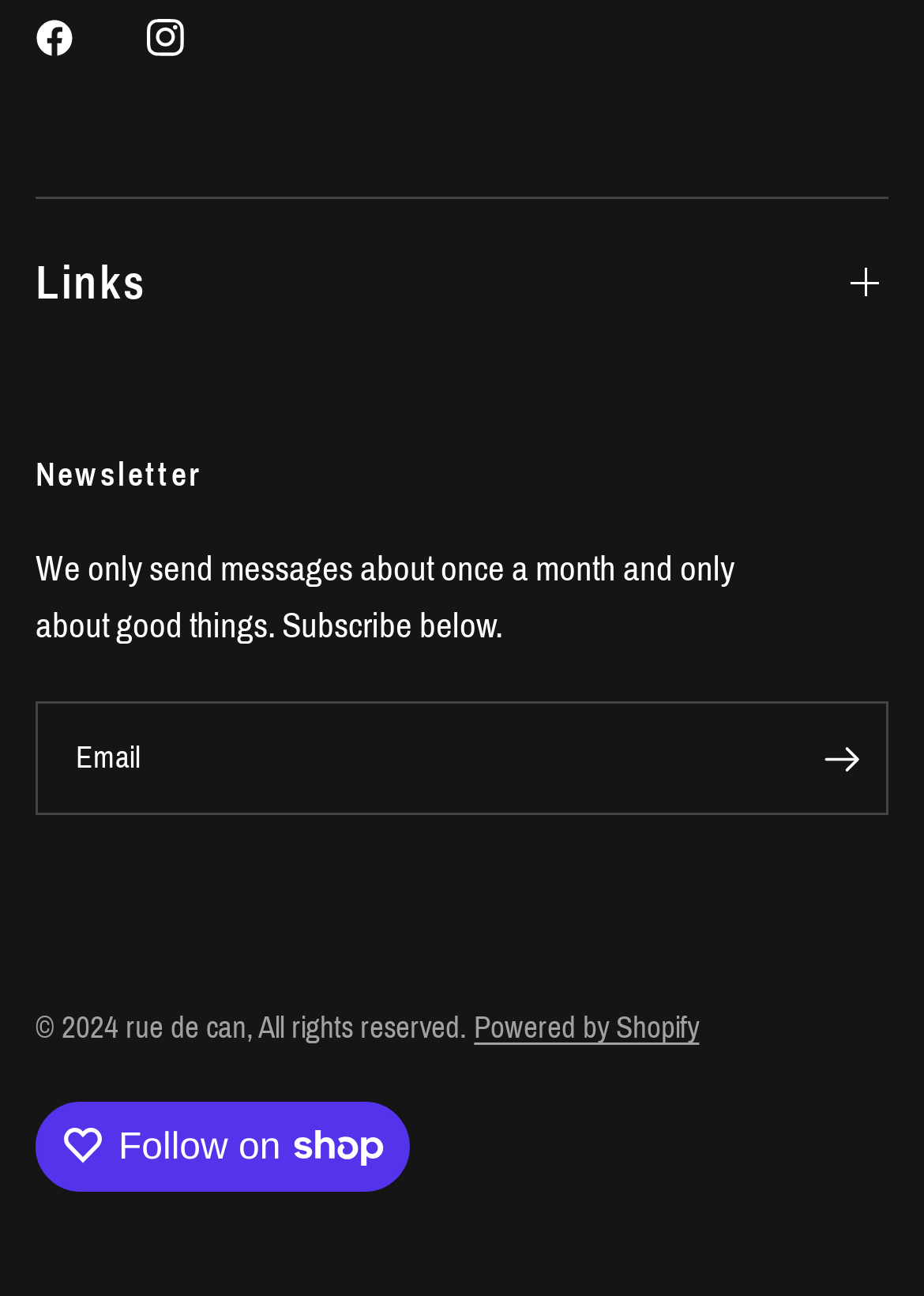What is the purpose of the textbox?
We need a detailed and meticulous answer to the question.

The textbox is labeled as 'Email' and is required, indicating that it is used to input an email address, likely for subscribing to a newsletter.